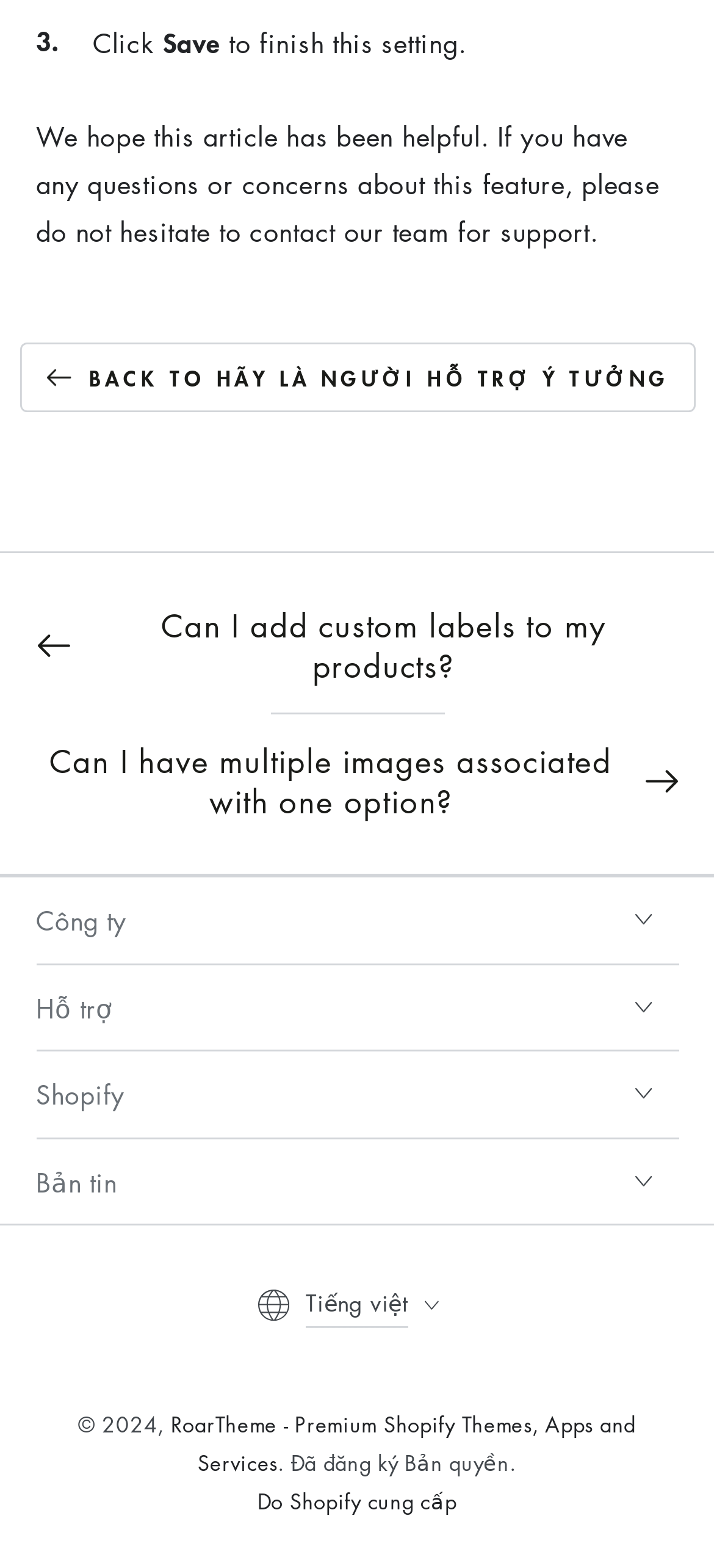What is the language currently selected in the footer?
Refer to the screenshot and deliver a thorough answer to the question presented.

The language currently selected in the footer can be found by looking at the button element with the text 'Tiếng việt' and the description 'FooterLanguageLabel'. This indicates that the currently selected language is Vietnamese.